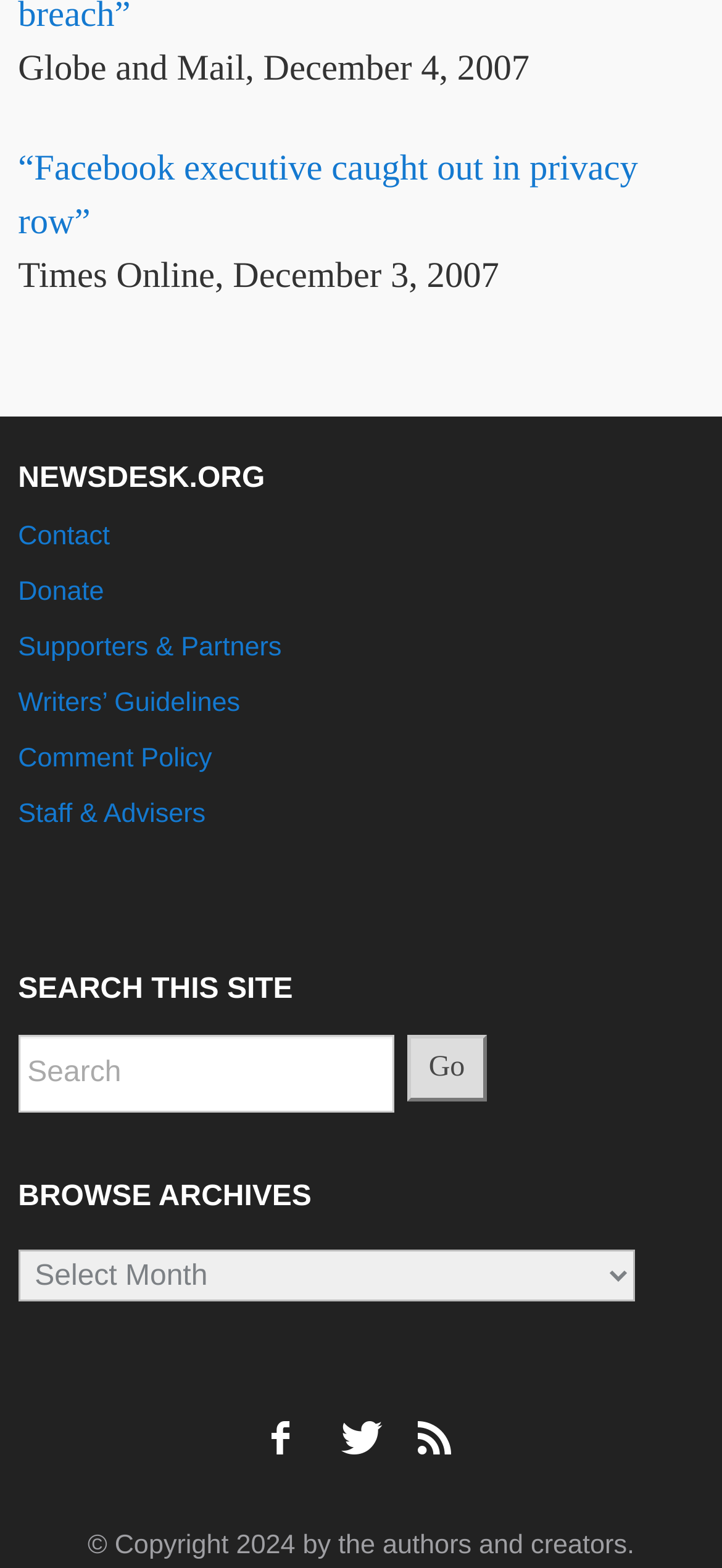Determine the bounding box coordinates of the section to be clicked to follow the instruction: "Contact us". The coordinates should be given as four float numbers between 0 and 1, formatted as [left, top, right, bottom].

[0.025, 0.333, 0.152, 0.352]